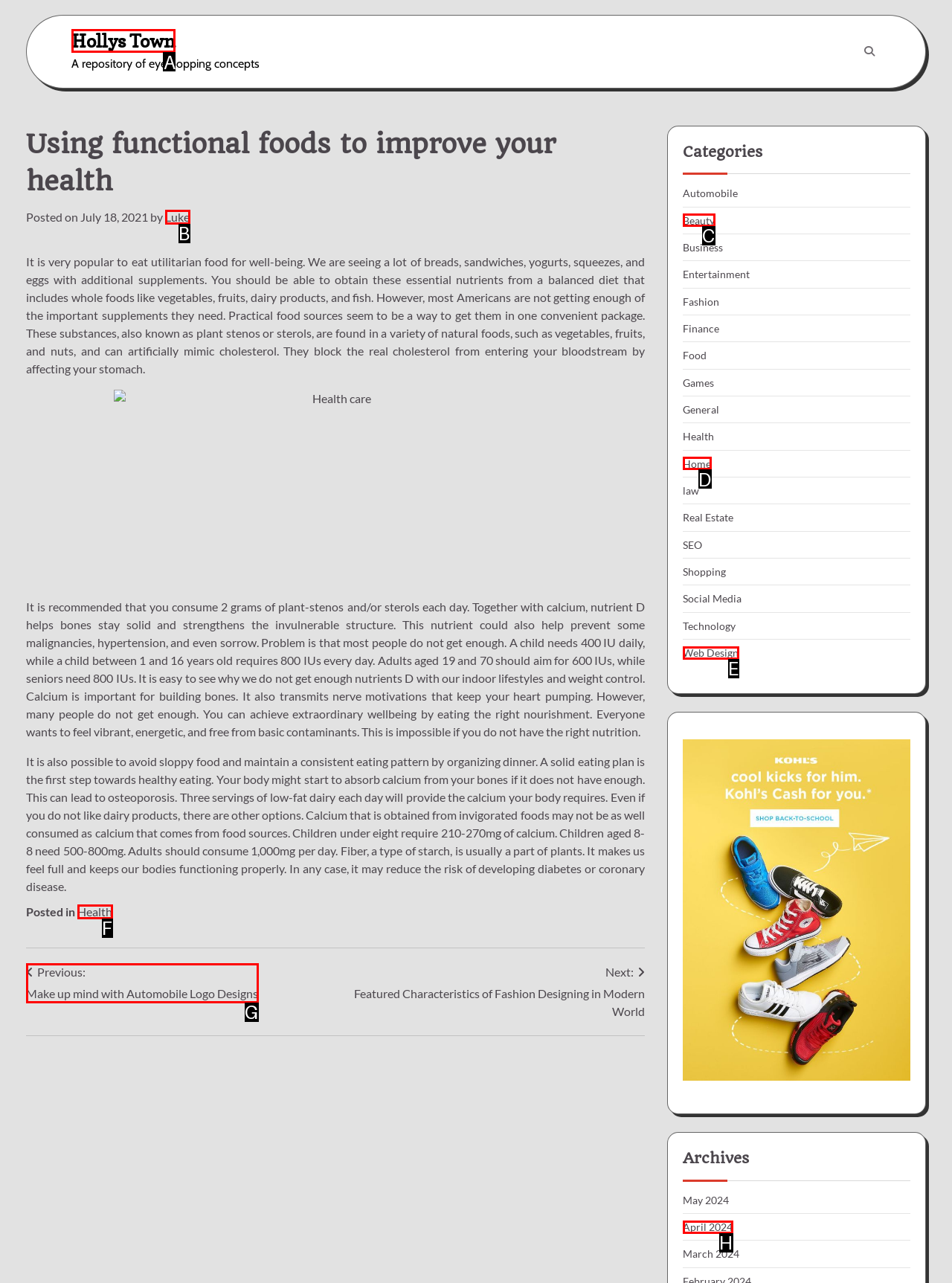Select the HTML element that needs to be clicked to perform the task: Schedule an appointment. Reply with the letter of the chosen option.

None